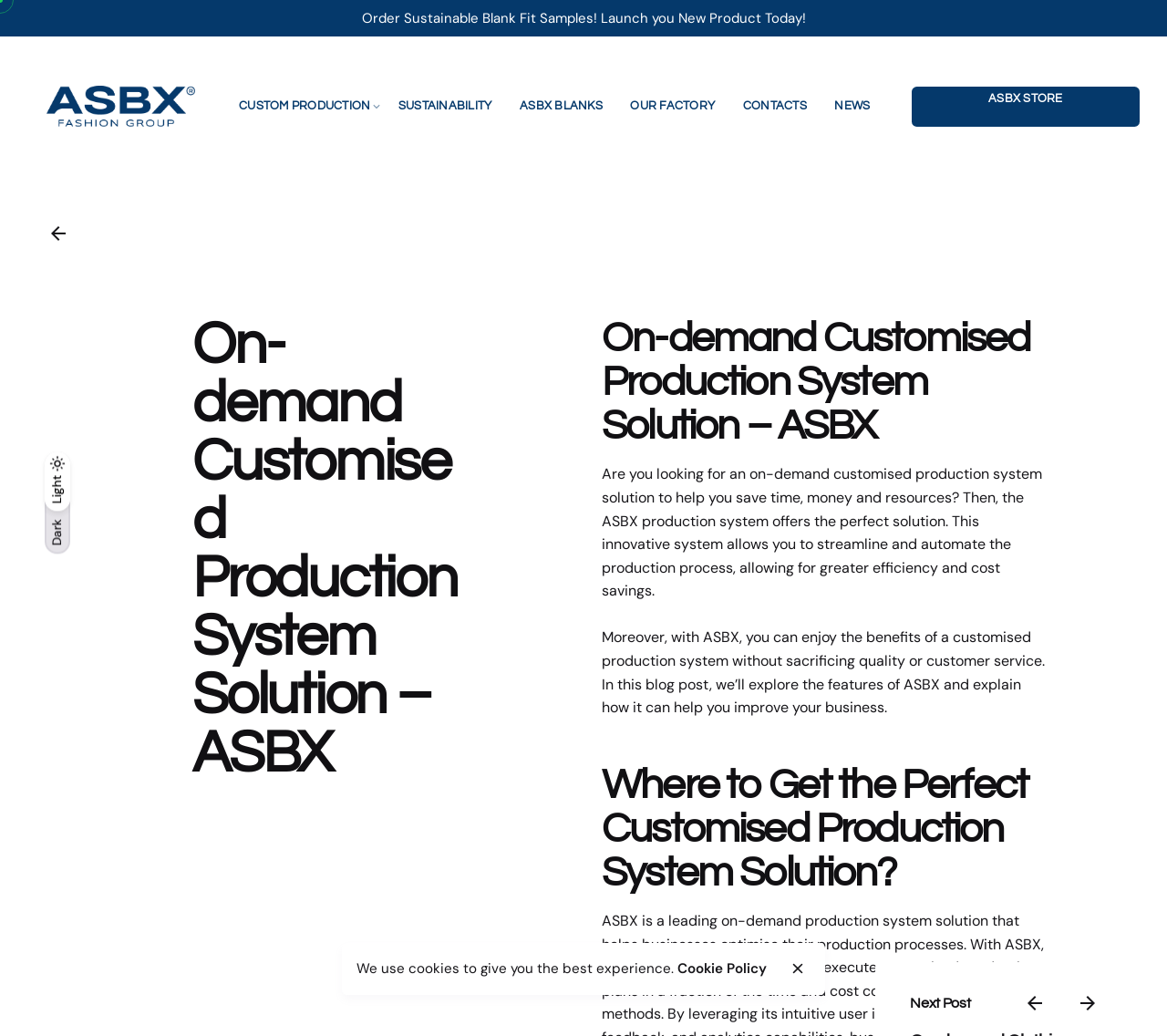Refer to the image and answer the question with as much detail as possible: What is the main service offered by ASBX?

Based on the webpage content, ASBX offers an on-demand customised production system solution that helps businesses save time, money, and resources. This innovative system allows for streamlining and automating the production process, resulting in greater efficiency and cost savings.